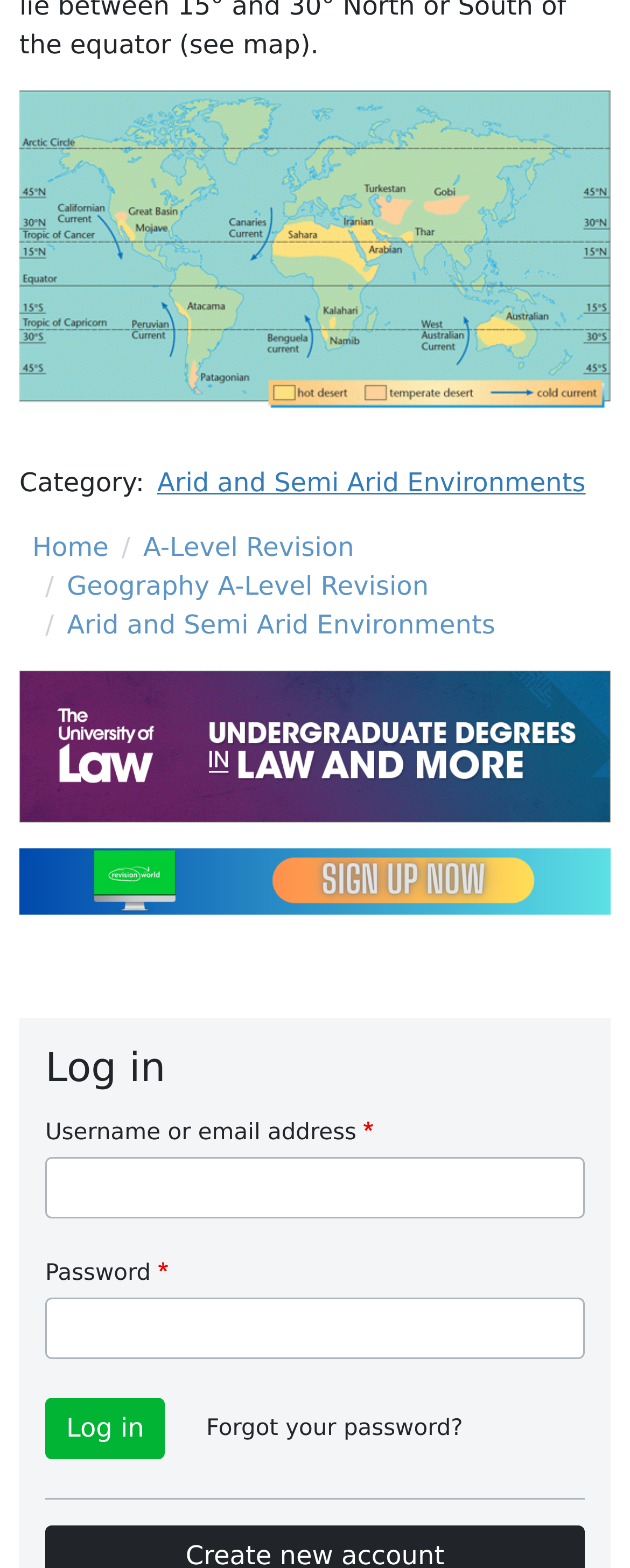How many articles are on this webpage?
Please look at the screenshot and answer using one word or phrase.

3